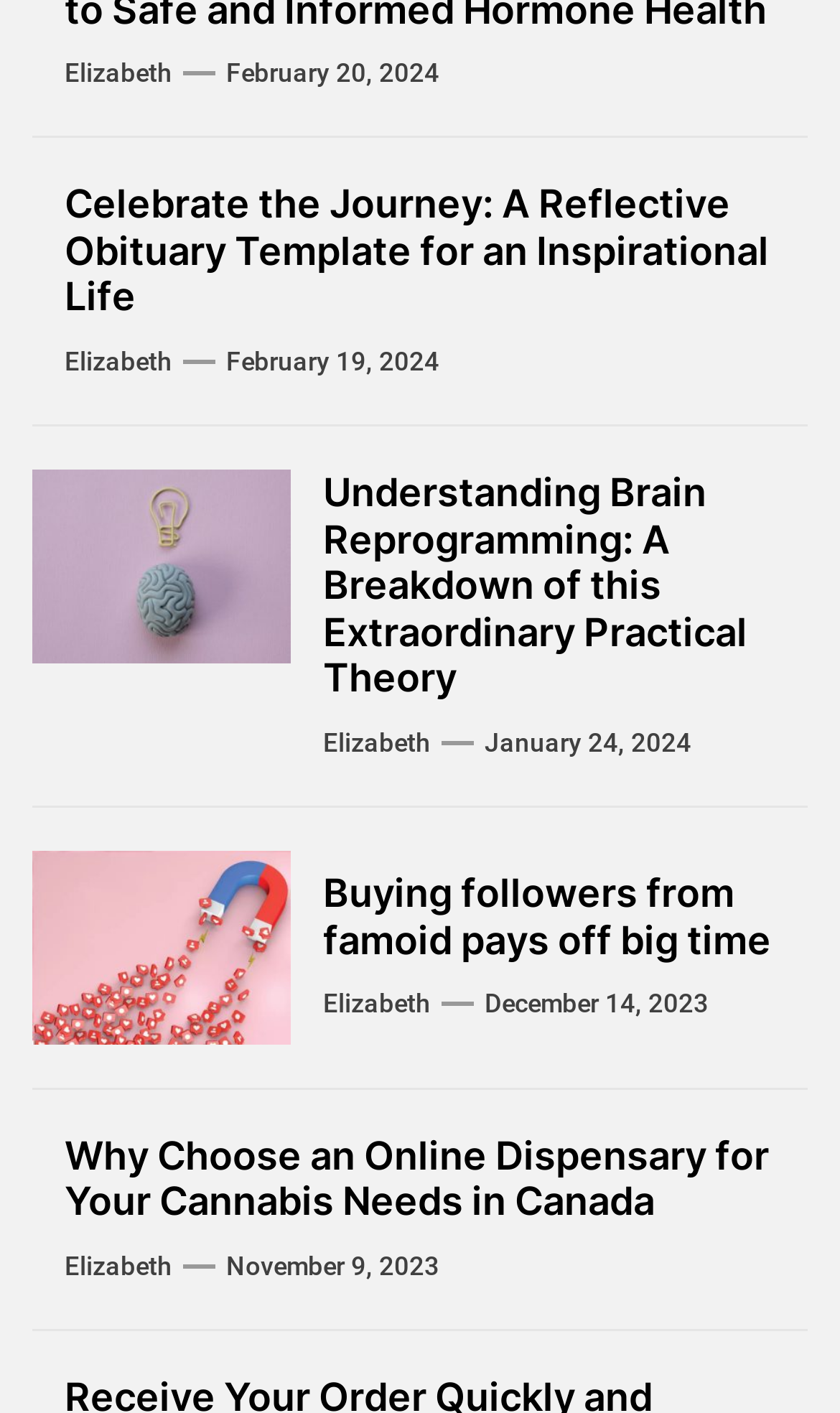Please locate the bounding box coordinates of the element that should be clicked to achieve the given instruction: "read article about Celebrate the Journey".

[0.077, 0.128, 0.923, 0.227]